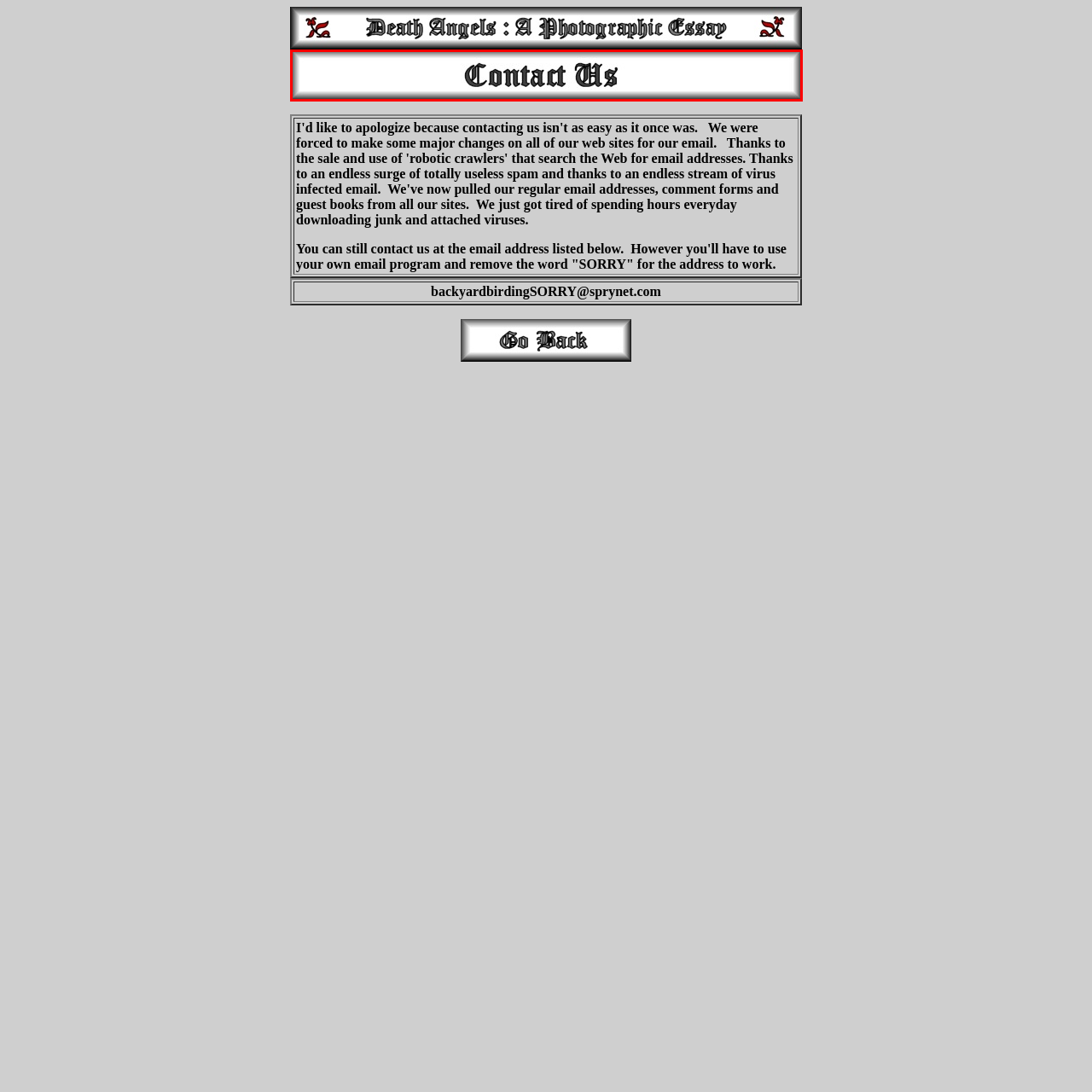Study the image surrounded by the red bounding box and respond as thoroughly as possible to the following question, using the image for reference: What font style is used for the banner?

The caption explicitly states that the banner is rendered in a stylized, bold font, emphasizing the text for easy readability.